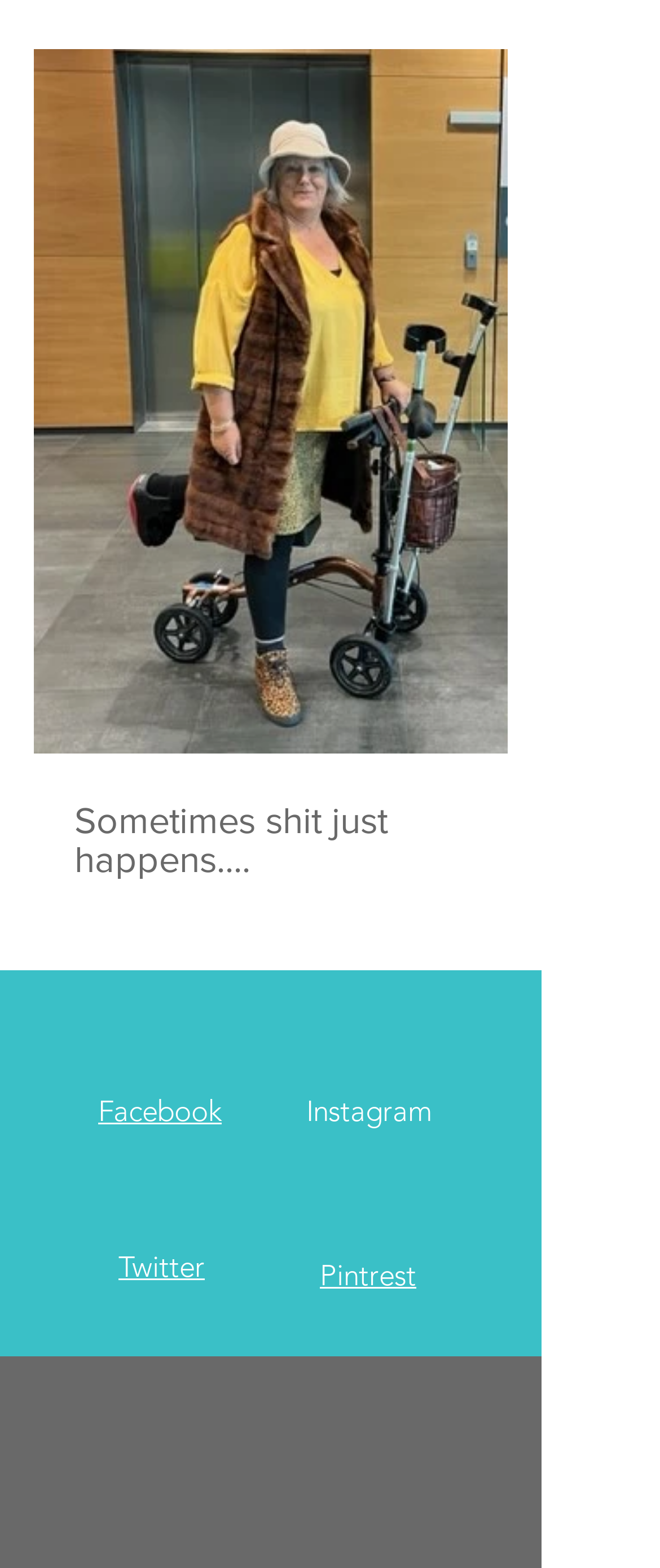Provide a single word or phrase answer to the question: 
What is the main topic of the article?

Life struggles